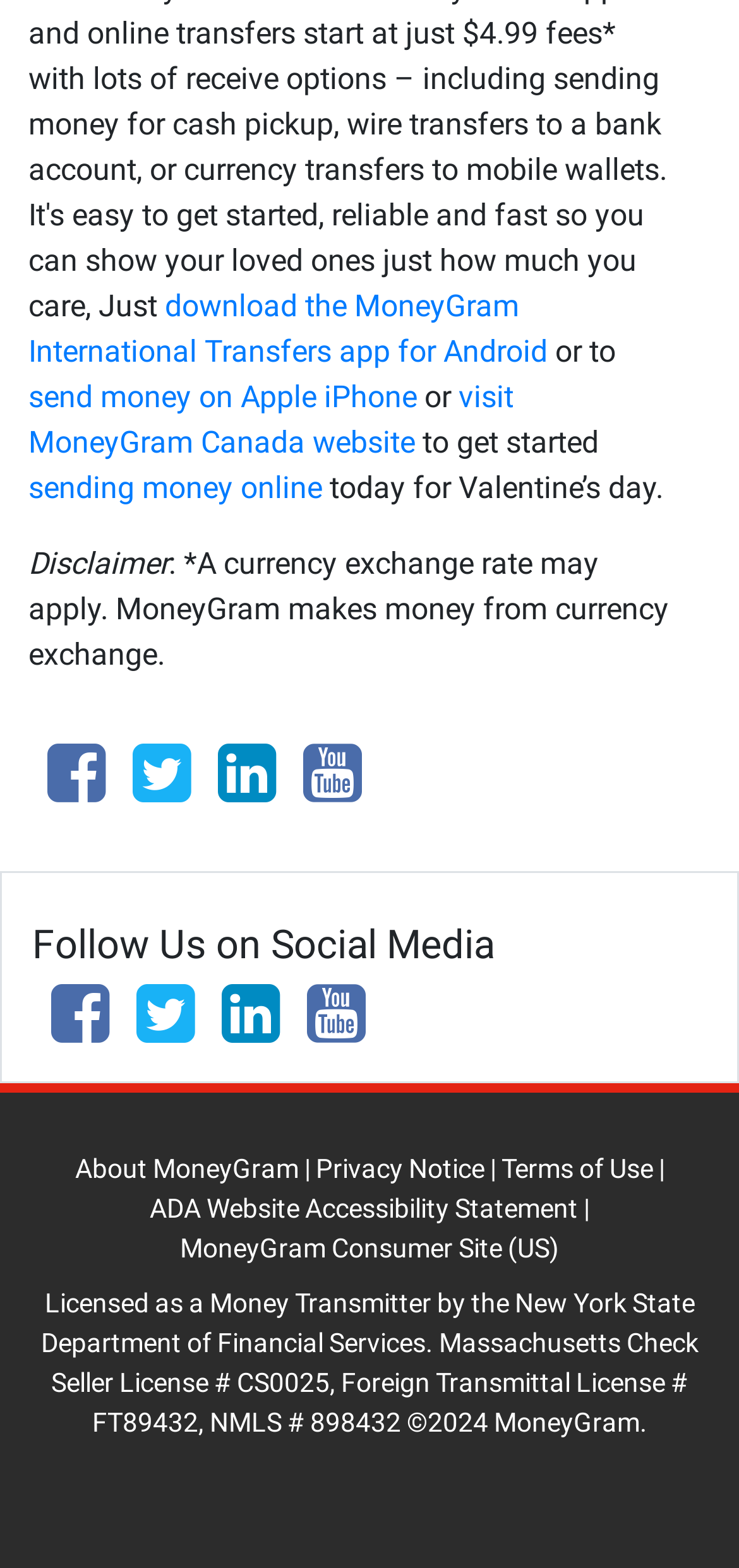Predict the bounding box coordinates of the area that should be clicked to accomplish the following instruction: "send money on Apple iPhone". The bounding box coordinates should consist of four float numbers between 0 and 1, i.e., [left, top, right, bottom].

[0.038, 0.241, 0.564, 0.264]